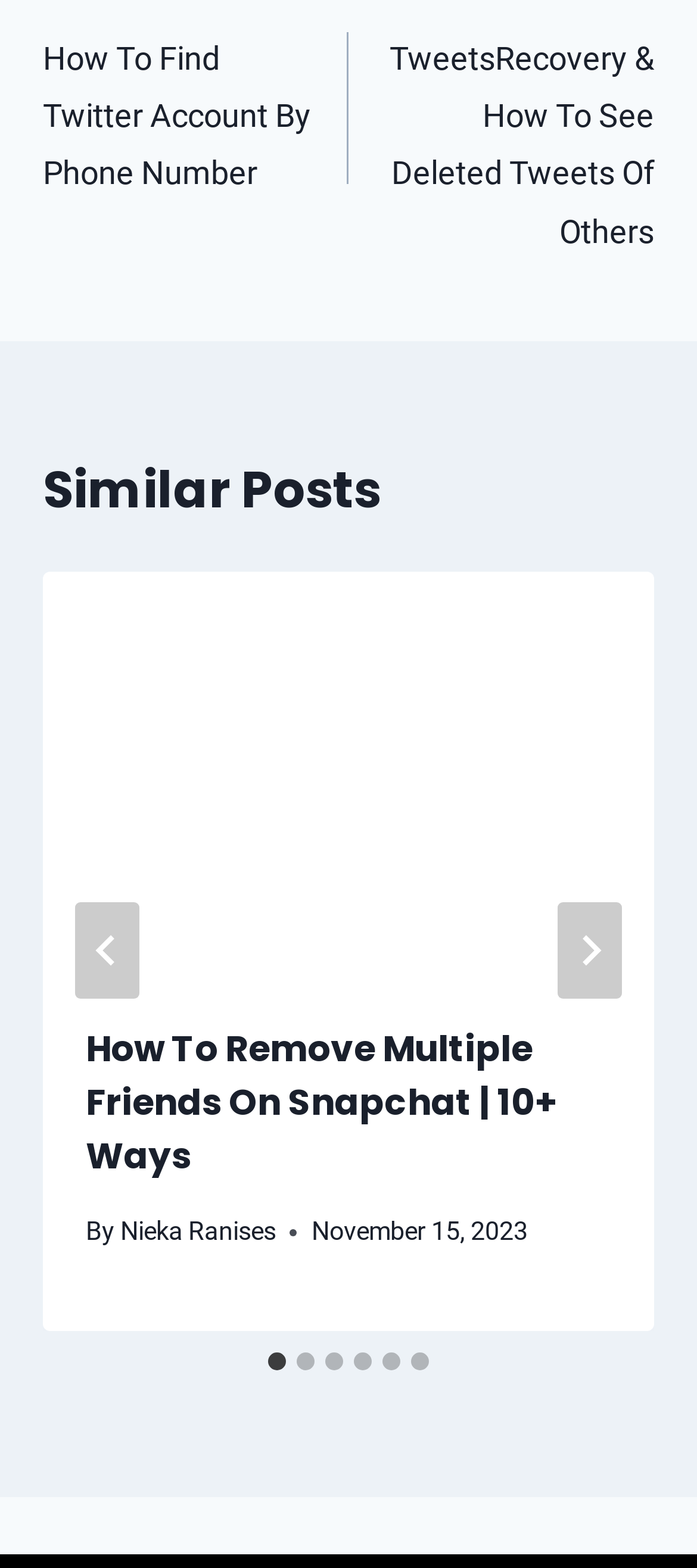What is the author of the first article?
Look at the webpage screenshot and answer the question with a detailed explanation.

I found the author's name by looking at the link text inside the article element, which is 'Nieka Ranises'. This is the text that follows the 'By' static text.